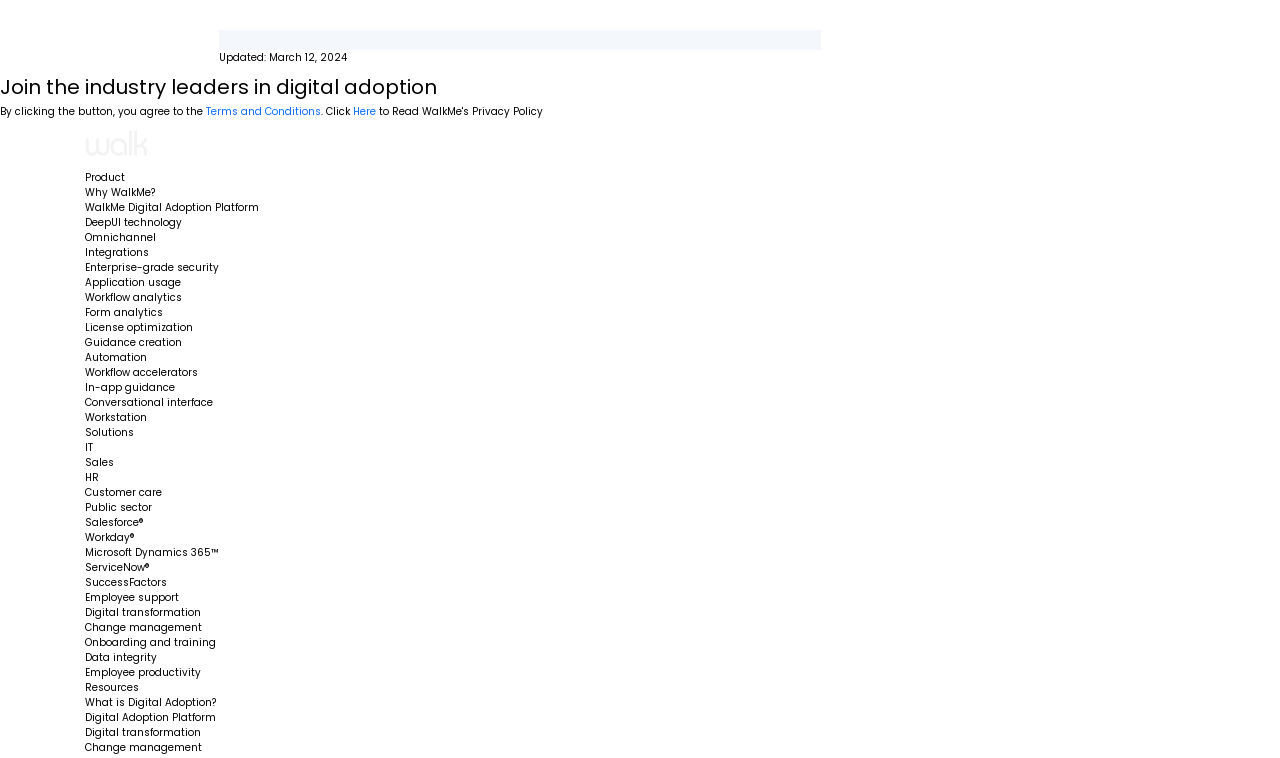Answer the following query with a single word or phrase:
What is the purpose of the 'Terms and Conditions' link?

To agree to terms